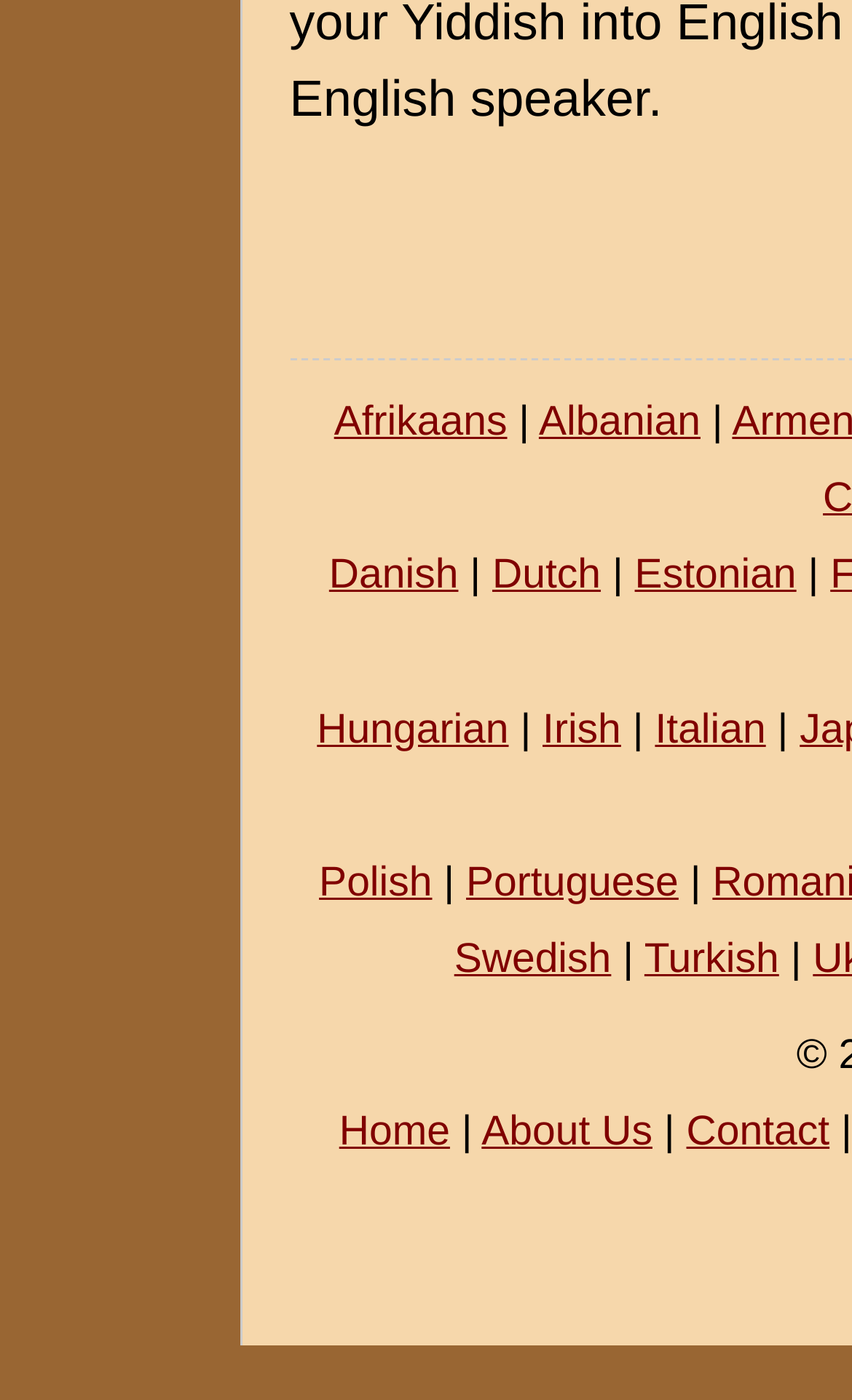How many language options are available in the top row? Using the information from the screenshot, answer with a single word or phrase.

3